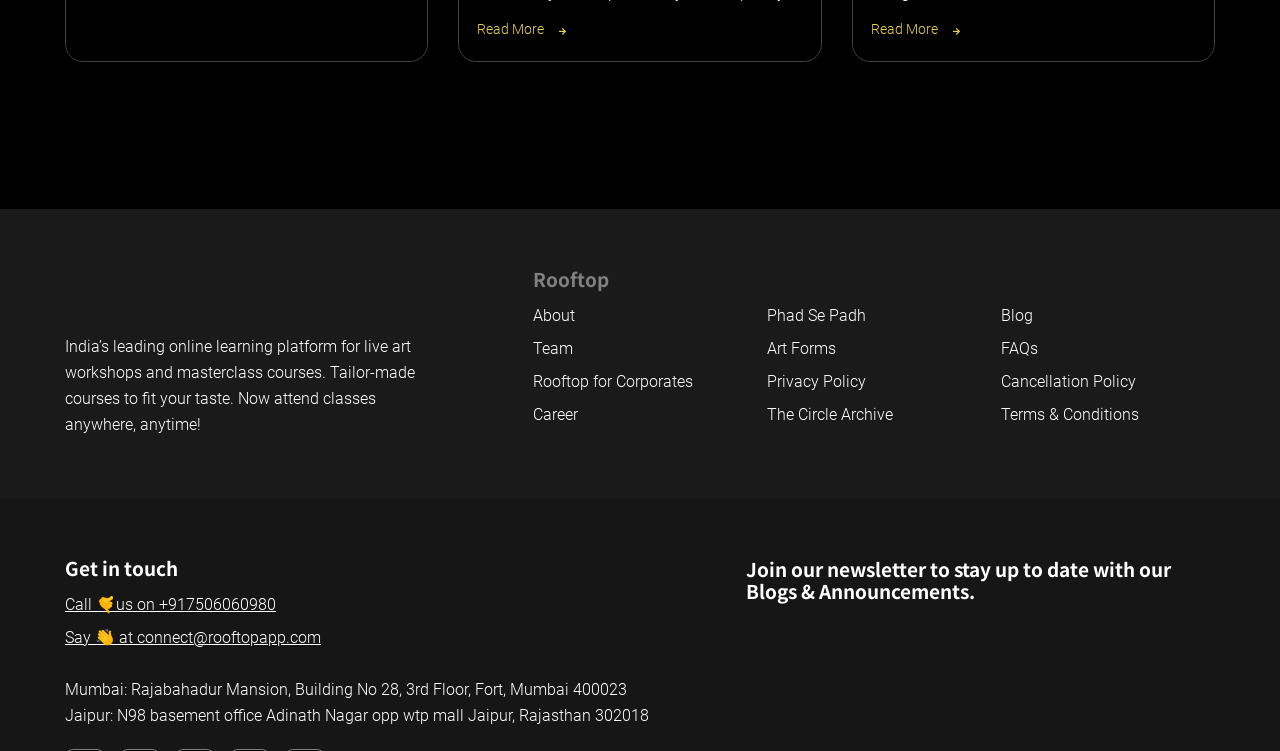Highlight the bounding box of the UI element that corresponds to this description: "Archaea / genetics".

None